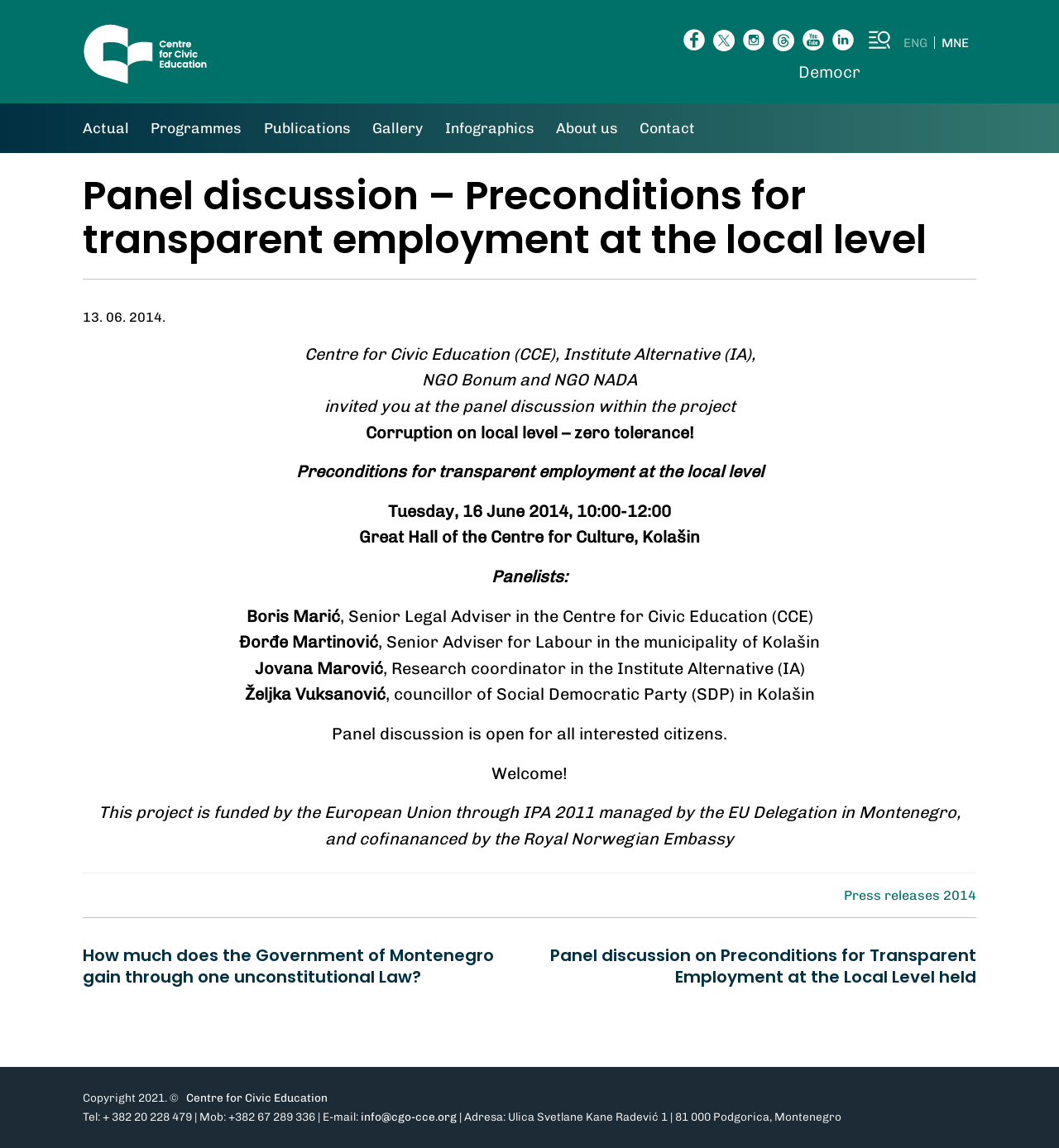Respond to the question below with a concise word or phrase:
Where is the panel discussion taking place?

Great Hall of the Centre for Culture, Kolašin